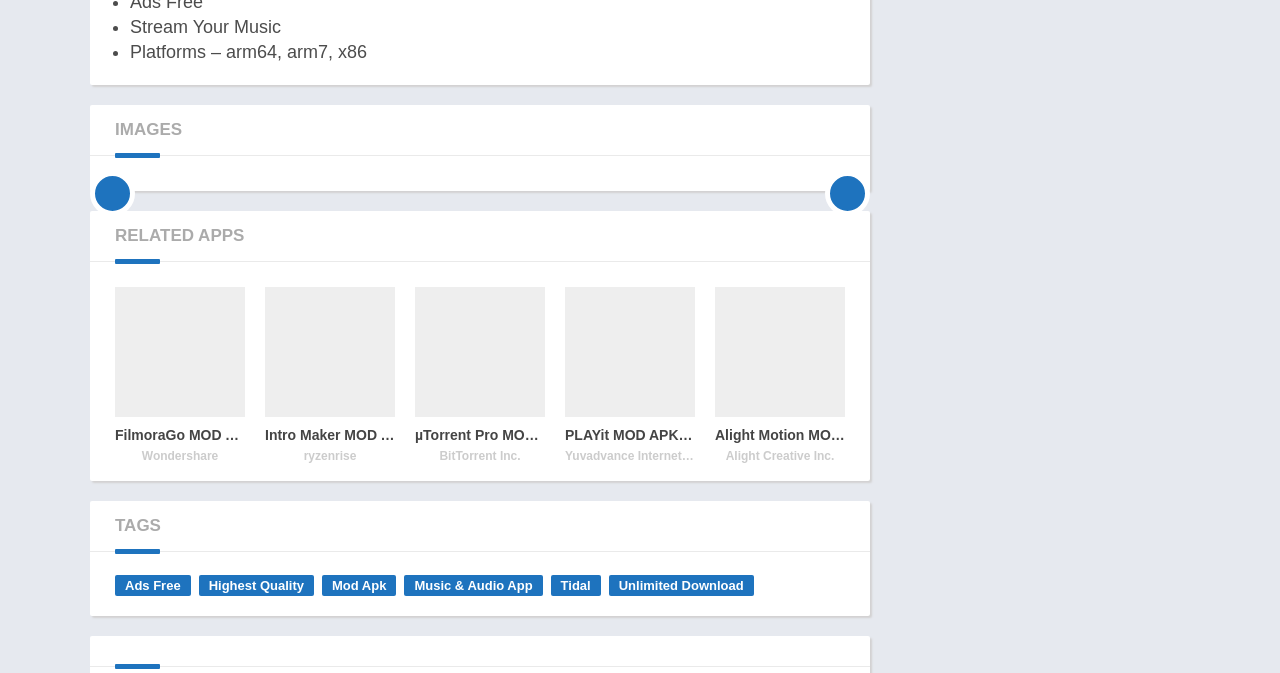Please identify the bounding box coordinates of the element's region that should be clicked to execute the following instruction: "Explore Mod Apk". The bounding box coordinates must be four float numbers between 0 and 1, i.e., [left, top, right, bottom].

[0.252, 0.854, 0.31, 0.886]